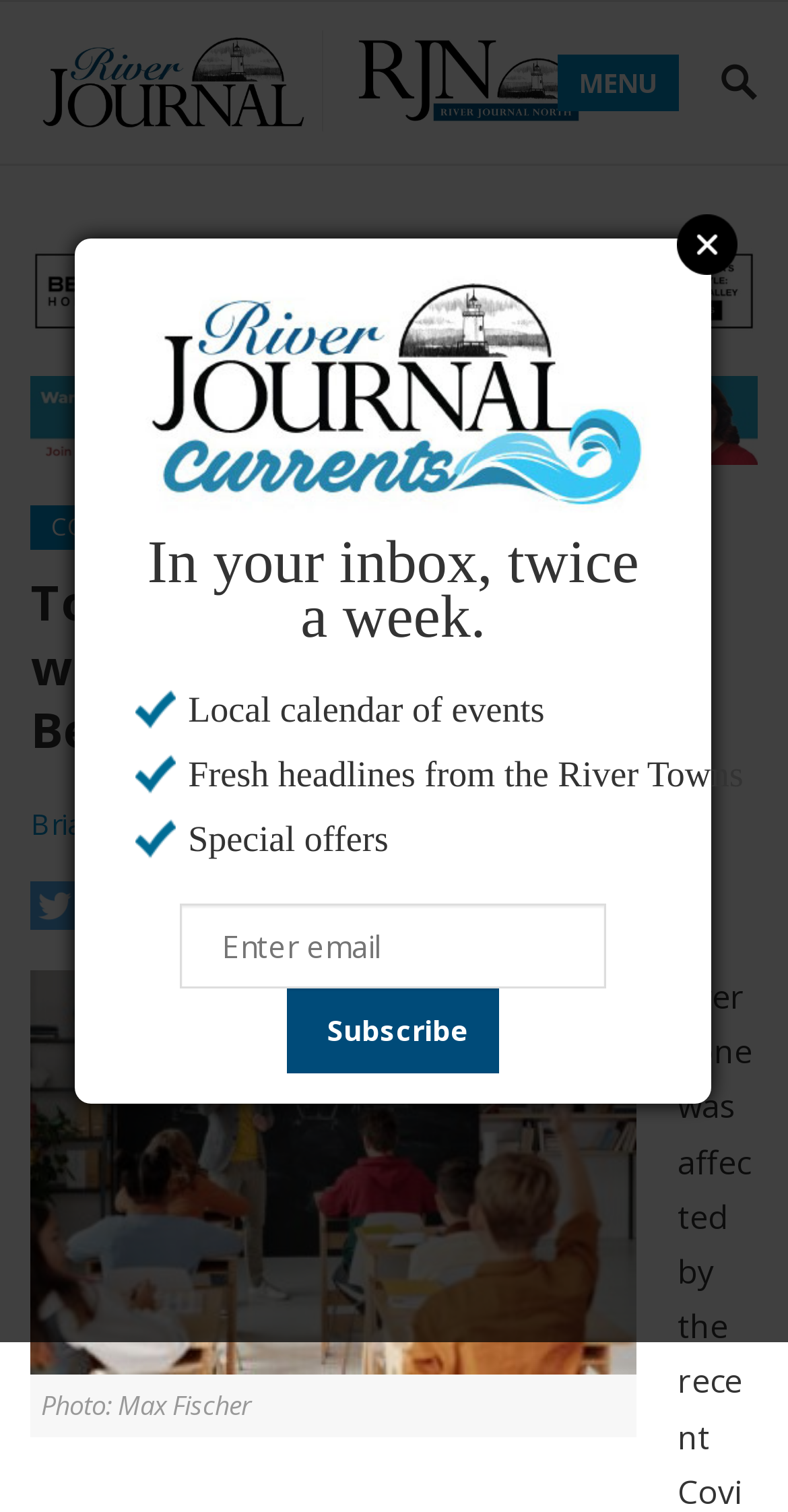Provide the bounding box coordinates for the UI element that is described by this text: "name="subscribe" value="Subscribe"". The coordinates should be in the form of four float numbers between 0 and 1: [left, top, right, bottom].

[0.364, 0.654, 0.634, 0.71]